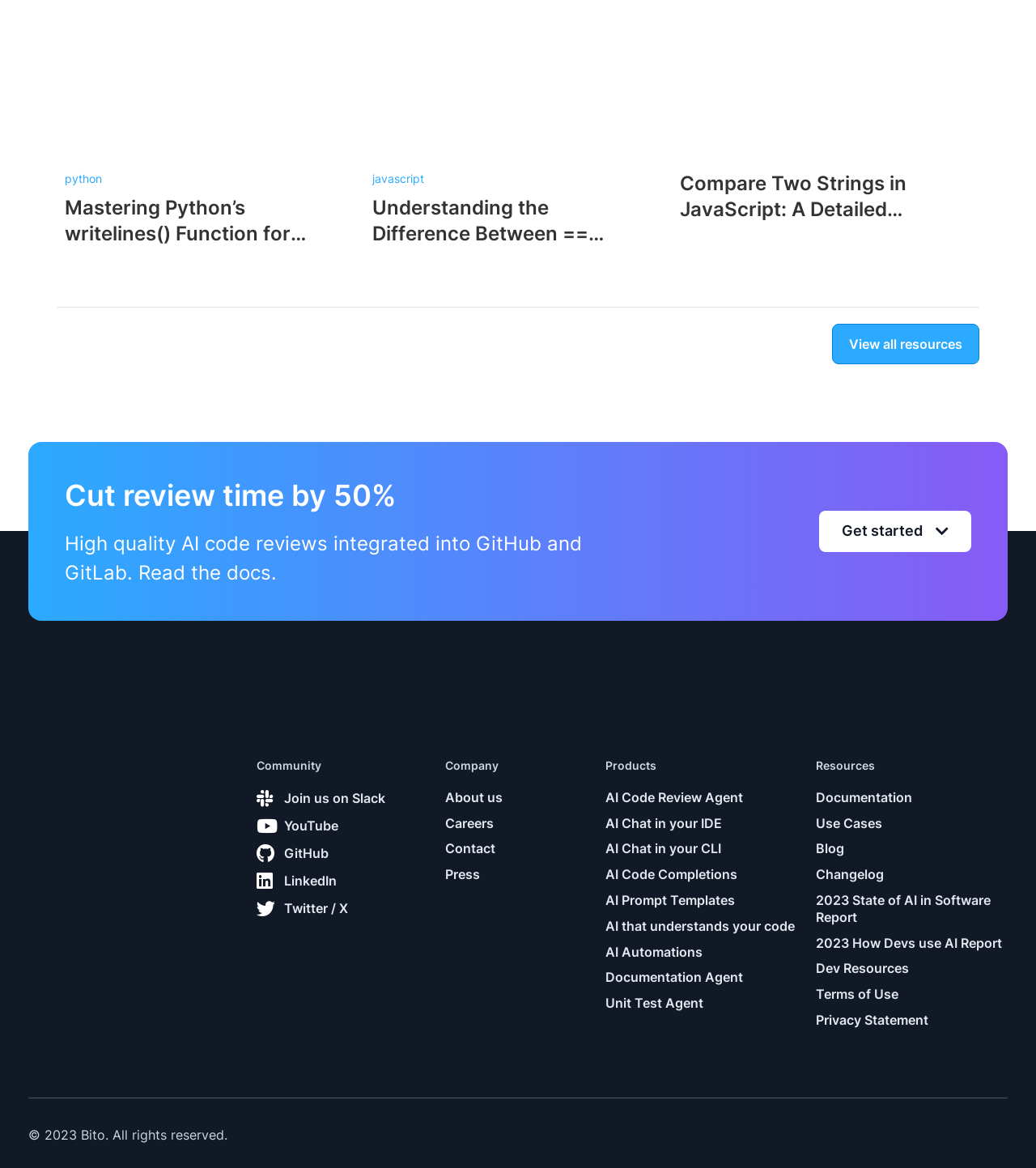Provide a single word or phrase answer to the question: 
What is the purpose of the 'View all resources' link?

To view all resources